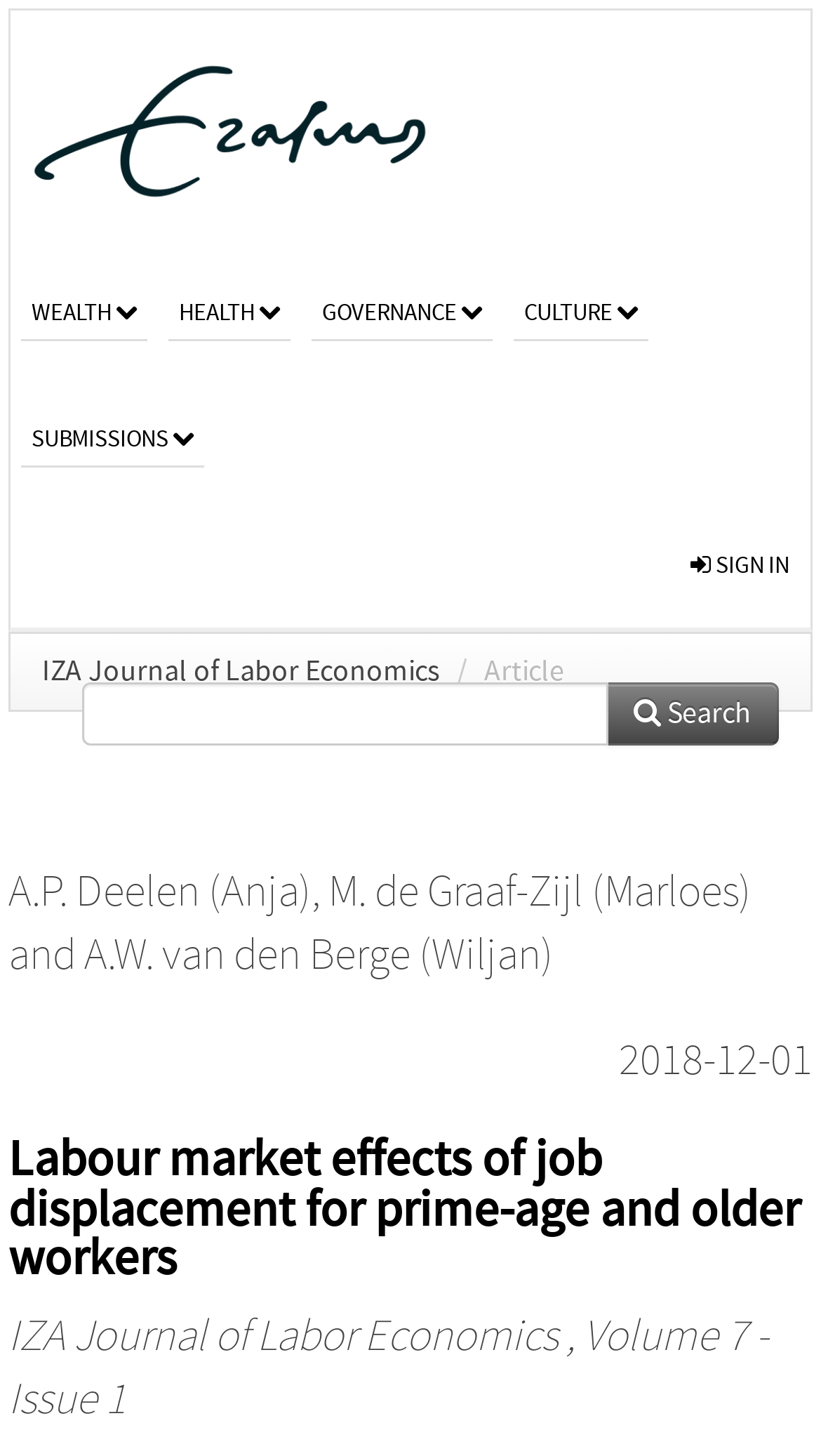Identify the bounding box coordinates of the specific part of the webpage to click to complete this instruction: "go to index interpreter".

None